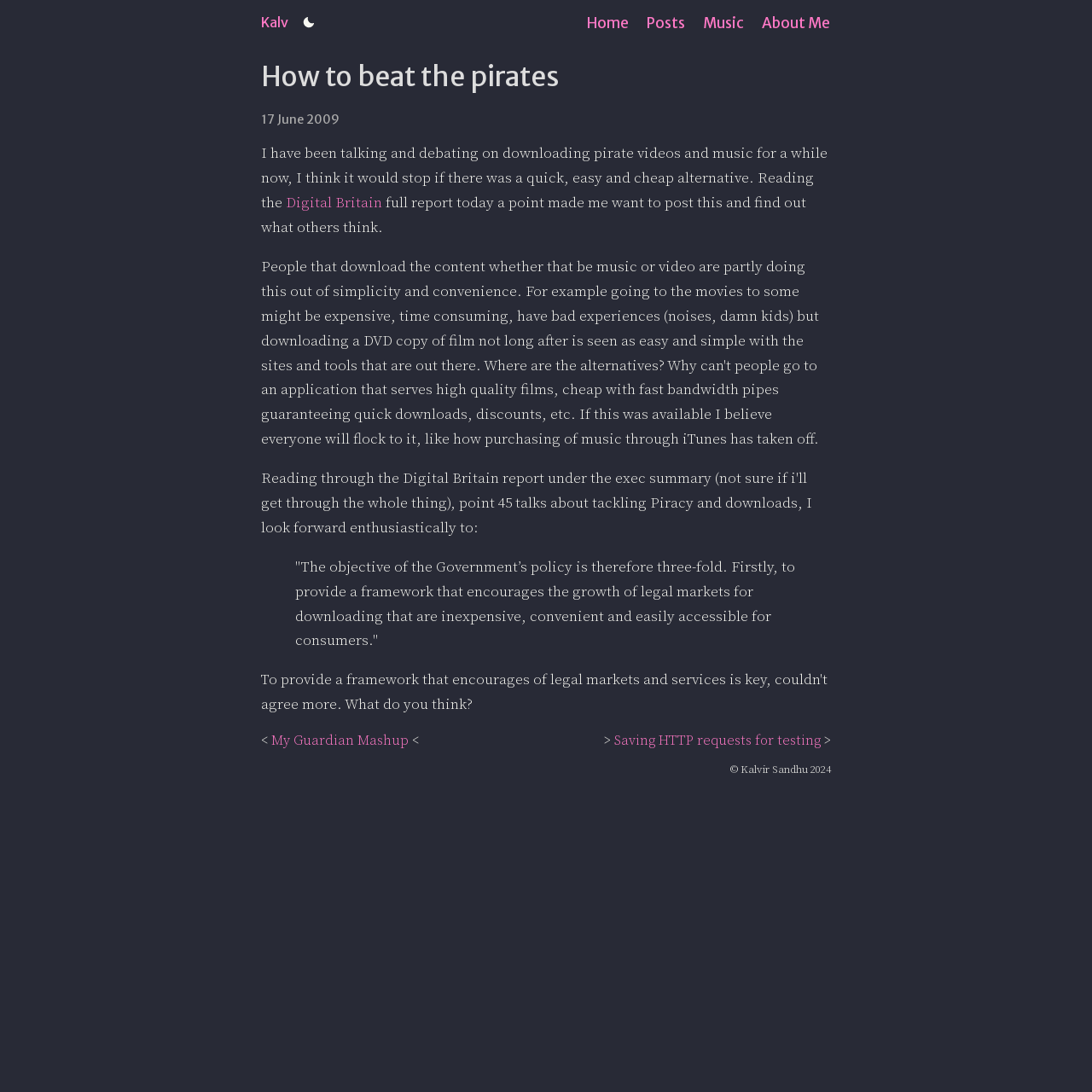Construct a thorough caption encompassing all aspects of the webpage.

The webpage is about a blog post titled "How to beat the pirates". At the top left, there is a heading "Kalv" which is also a link. Next to it, there is a small image. On the top right, there are four links: "Home", "Posts", "Music", and "About Me", arranged horizontally.

Below the top section, there is a main content area that occupies most of the page. The blog post title "How to beat the pirates" is displayed as a heading at the top of this section. Below the title, there is a timestamp "17 June 2009". The blog post content starts with a paragraph discussing the idea of stopping pirate video and music downloads by providing a quick, easy, and cheap alternative. The text mentions a "Digital Britain" report and includes a link to it.

Further down, there is a blockquote with a quote from the report, which describes the government's policy on legal markets for downloading. After the blockquote, there are several links to other blog posts or articles, including "My Guardian Mashup" and "Saving HTTP requests for testing". These links are separated by less-than and greater-than symbols.

At the very bottom of the page, there is a copyright notice "© Kalvir Sandhu 2024".